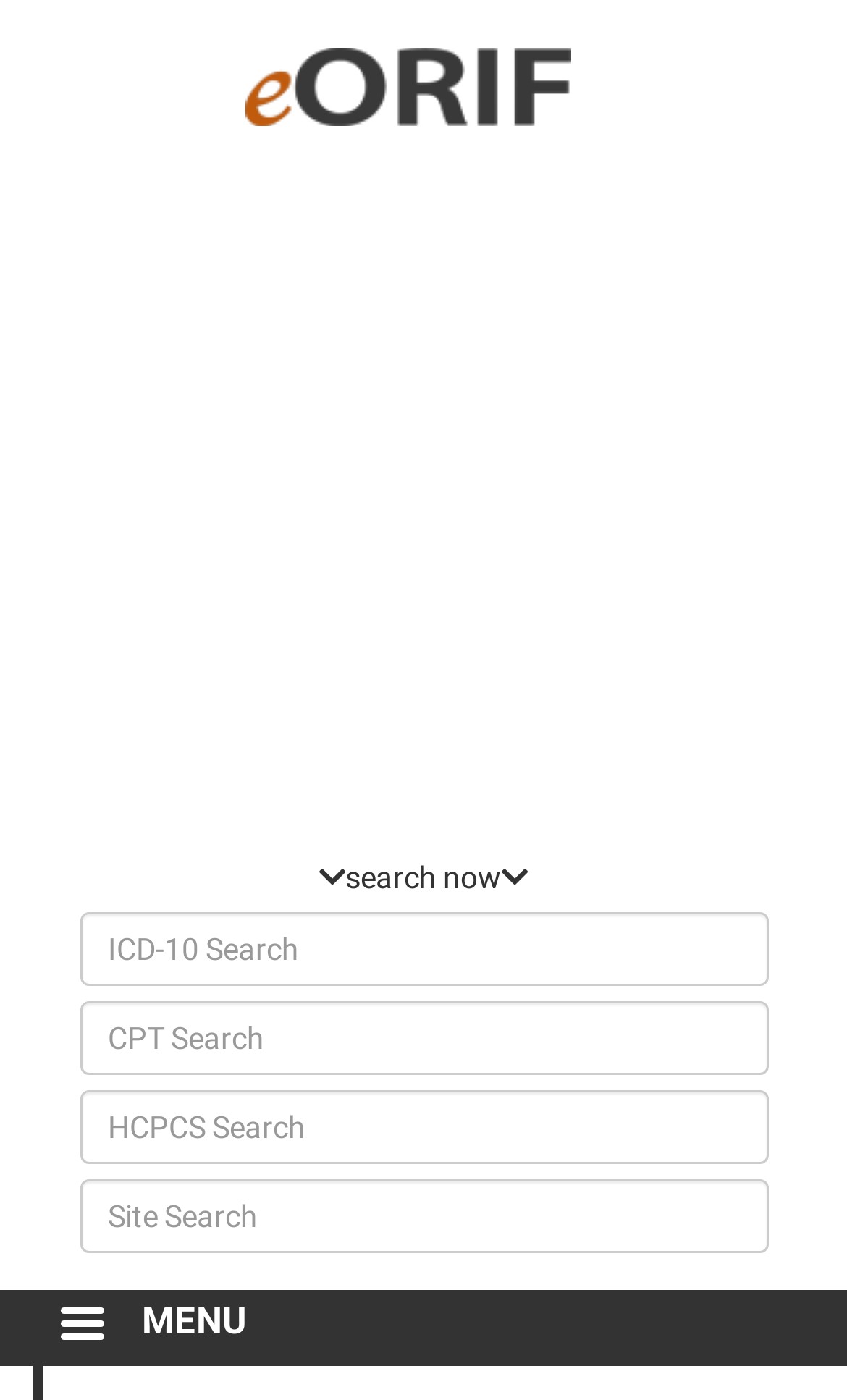Ascertain the bounding box coordinates for the UI element detailed here: "name="cpt_search" placeholder="CPT Search"". The coordinates should be provided as [left, top, right, bottom] with each value being a float between 0 and 1.

[0.094, 0.715, 0.908, 0.768]